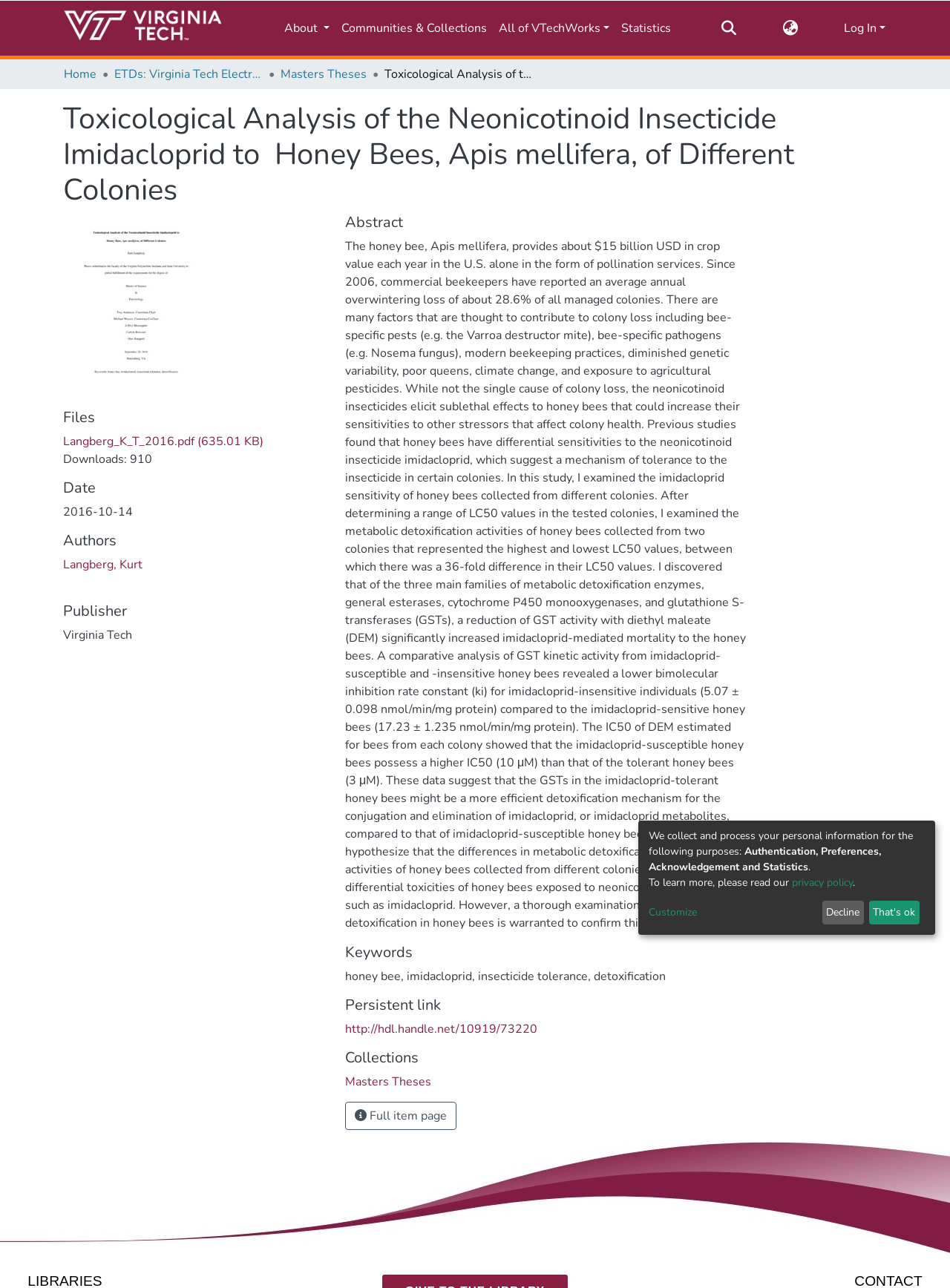What is the value of crop pollination services provided by honey bees in the U.S. each year?
Please answer the question with as much detail and depth as you can.

The answer can be found in the abstract section of the webpage, where it is mentioned that the honey bee provides about $15 billion USD in crop value each year in the U.S. alone in the form of pollination services.